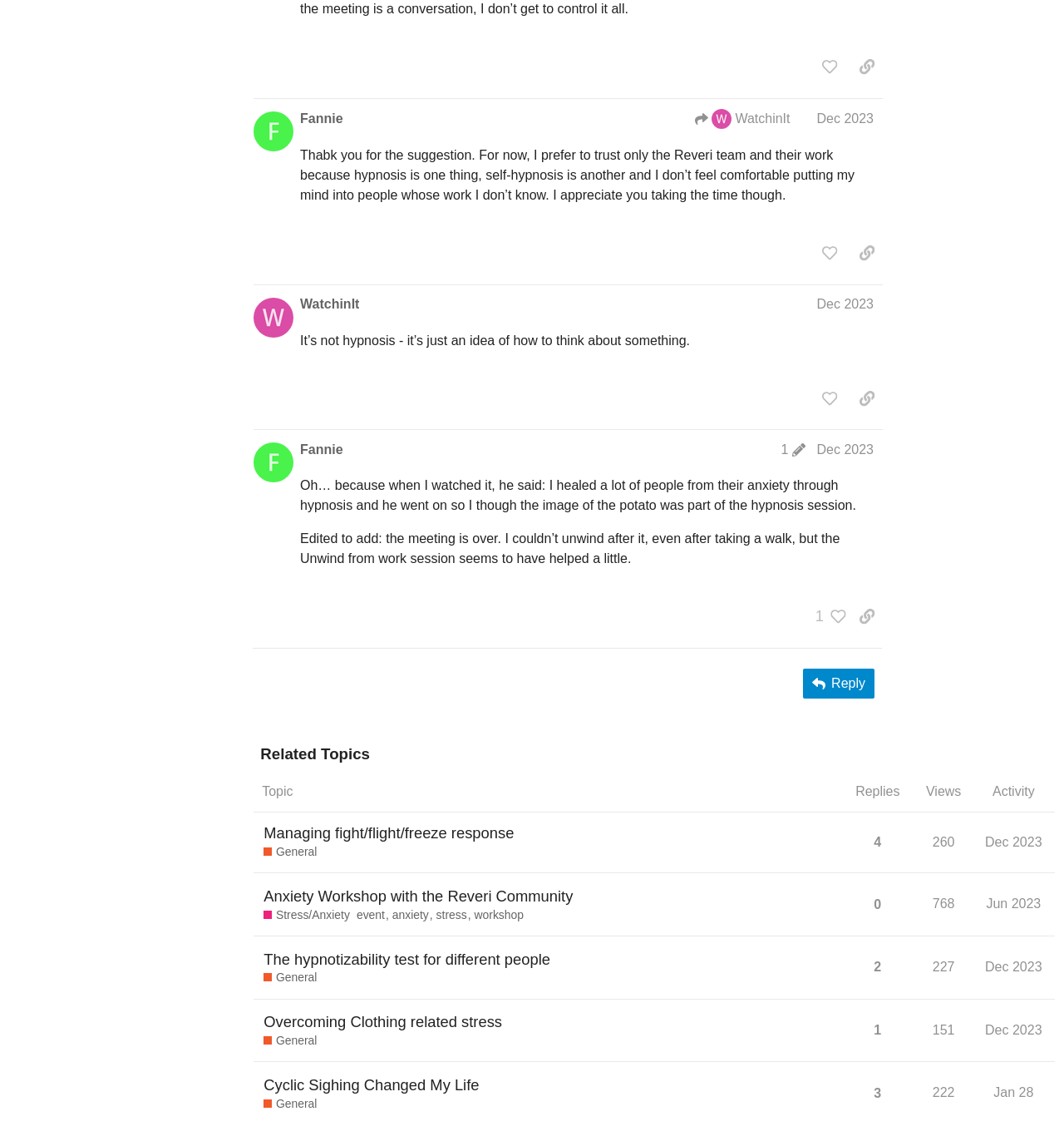Respond to the question below with a single word or phrase: What is the purpose of the 'Reply' button?

To respond to a post